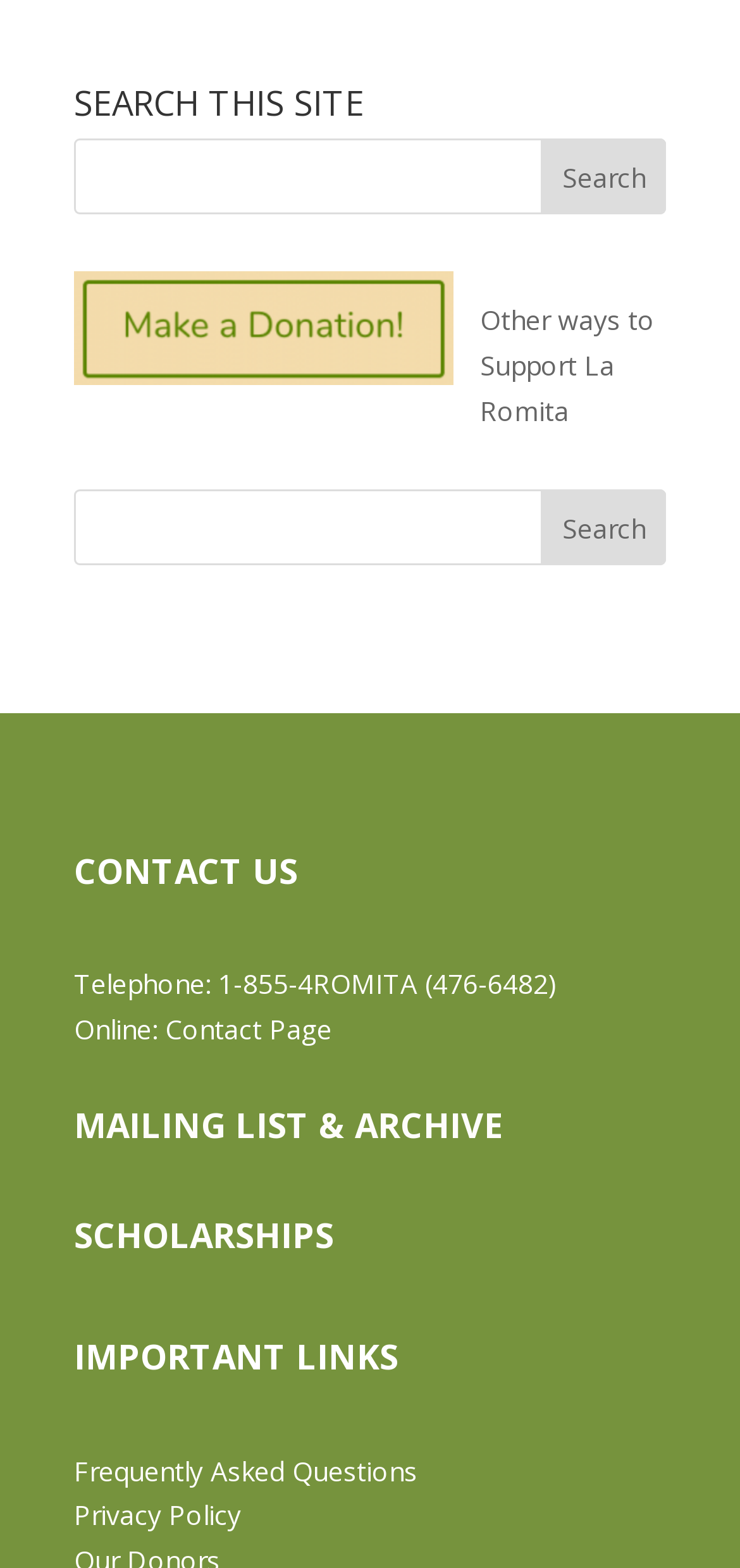Find the coordinates for the bounding box of the element with this description: "name="s"".

[0.1, 0.088, 0.9, 0.137]